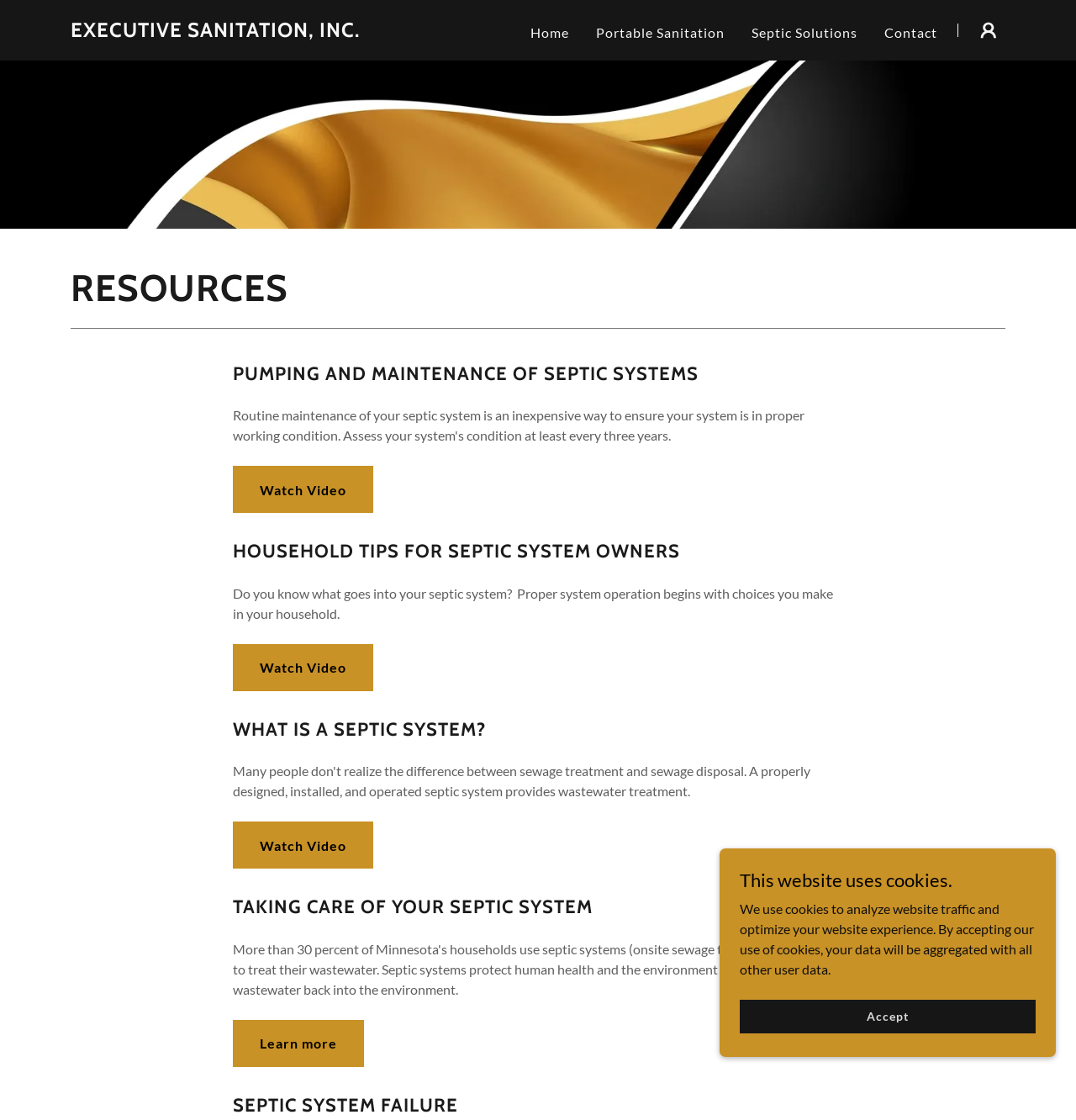What is the topic of the first heading on the webpage?
Examine the screenshot and reply with a single word or phrase.

PUMPING AND MAINTENANCE OF SEPTIC SYSTEMS